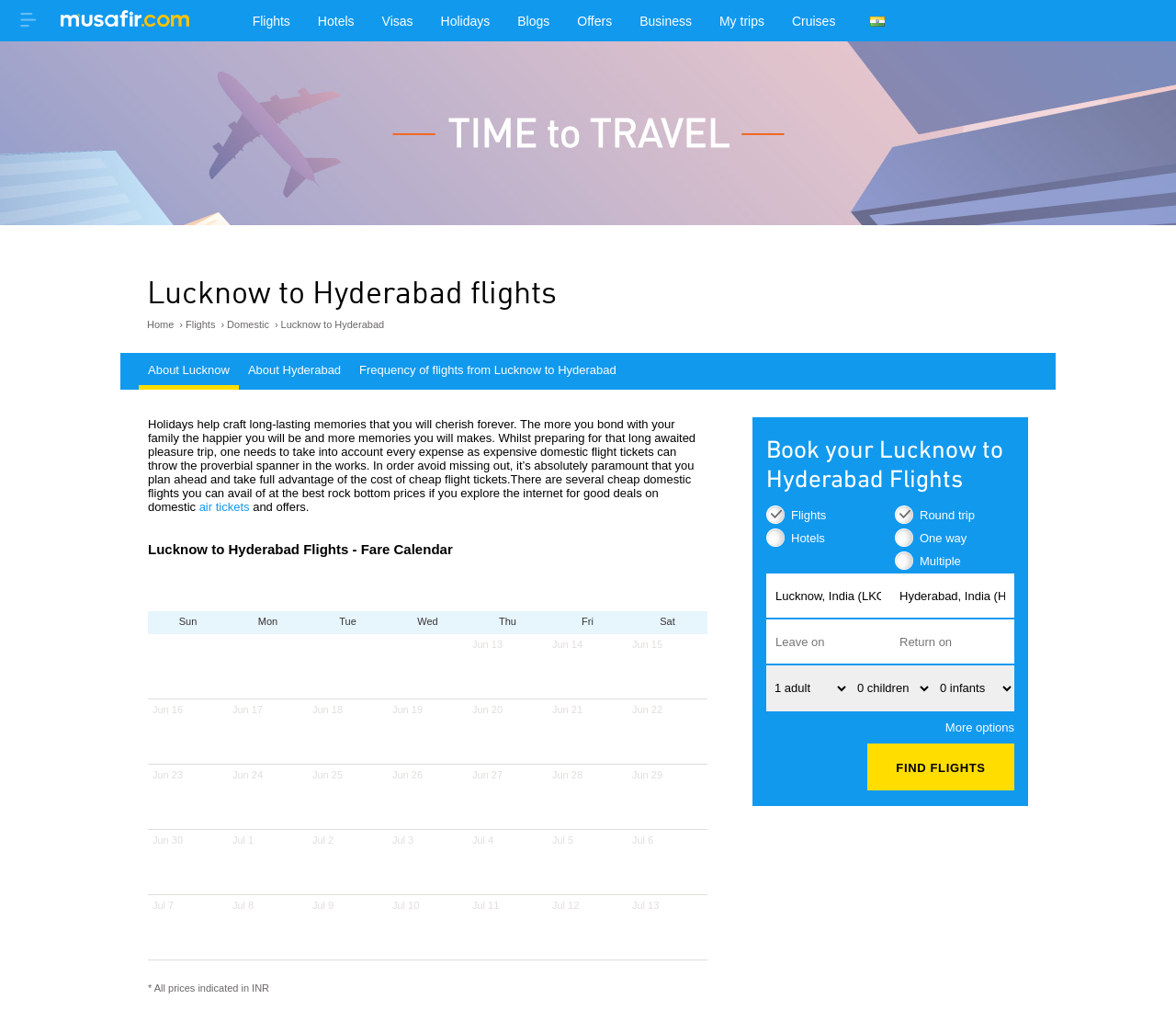What is the primary focus of this webpage?
Refer to the image and offer an in-depth and detailed answer to the question.

The webpage is primarily focused on booking flights from Lucknow to Hyderabad, as indicated by the heading 'Lucknow to Hyderabad flights' and the presence of a fare calendar and booking form.